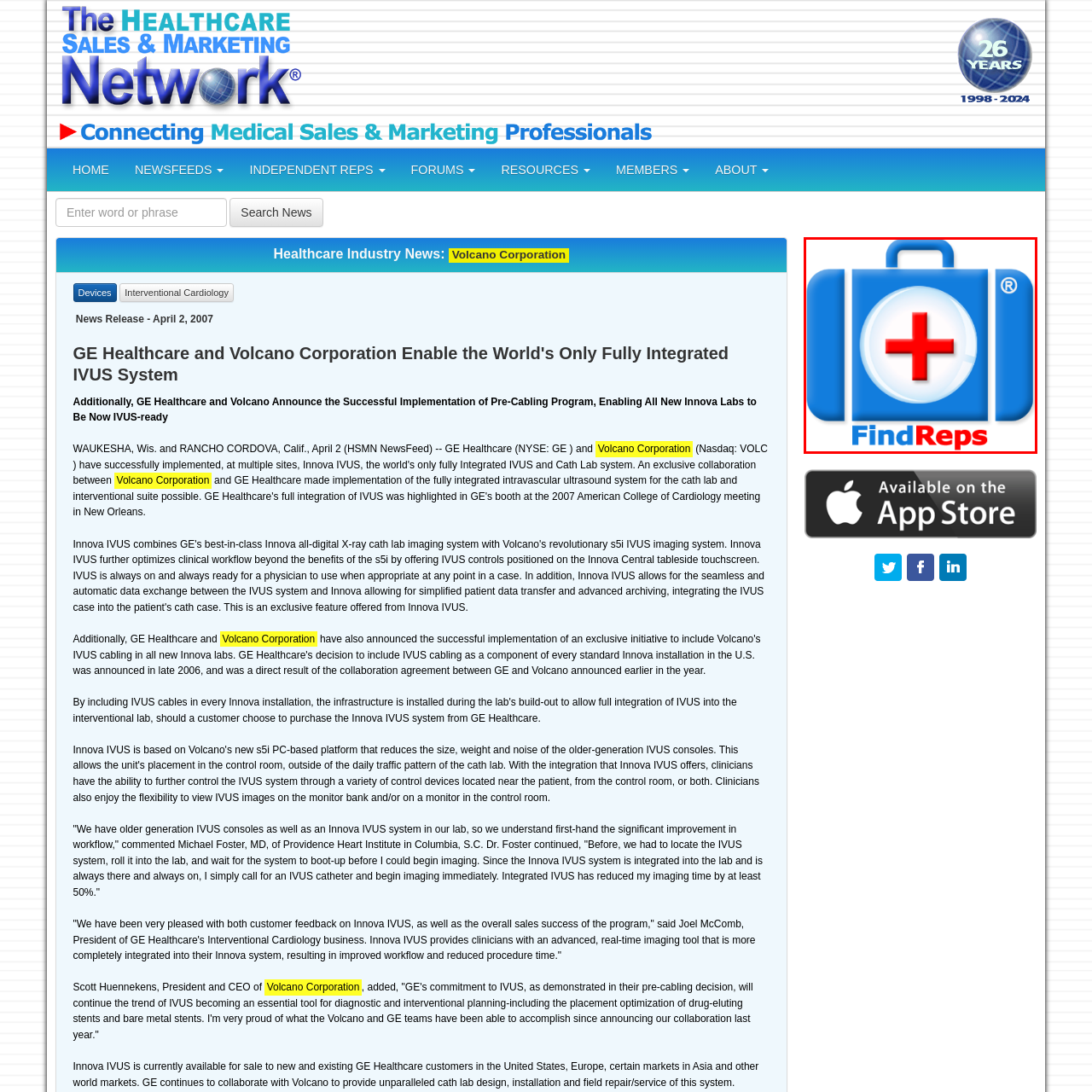What is the purpose of the platform FindReps?  
Observe the image highlighted by the red bounding box and supply a detailed response derived from the visual information in the image.

According to the caption, the platform FindReps aims to help medical independent sales representatives connect with manufacturers and product lines, ultimately improving their outreach and service capabilities within the healthcare industry.